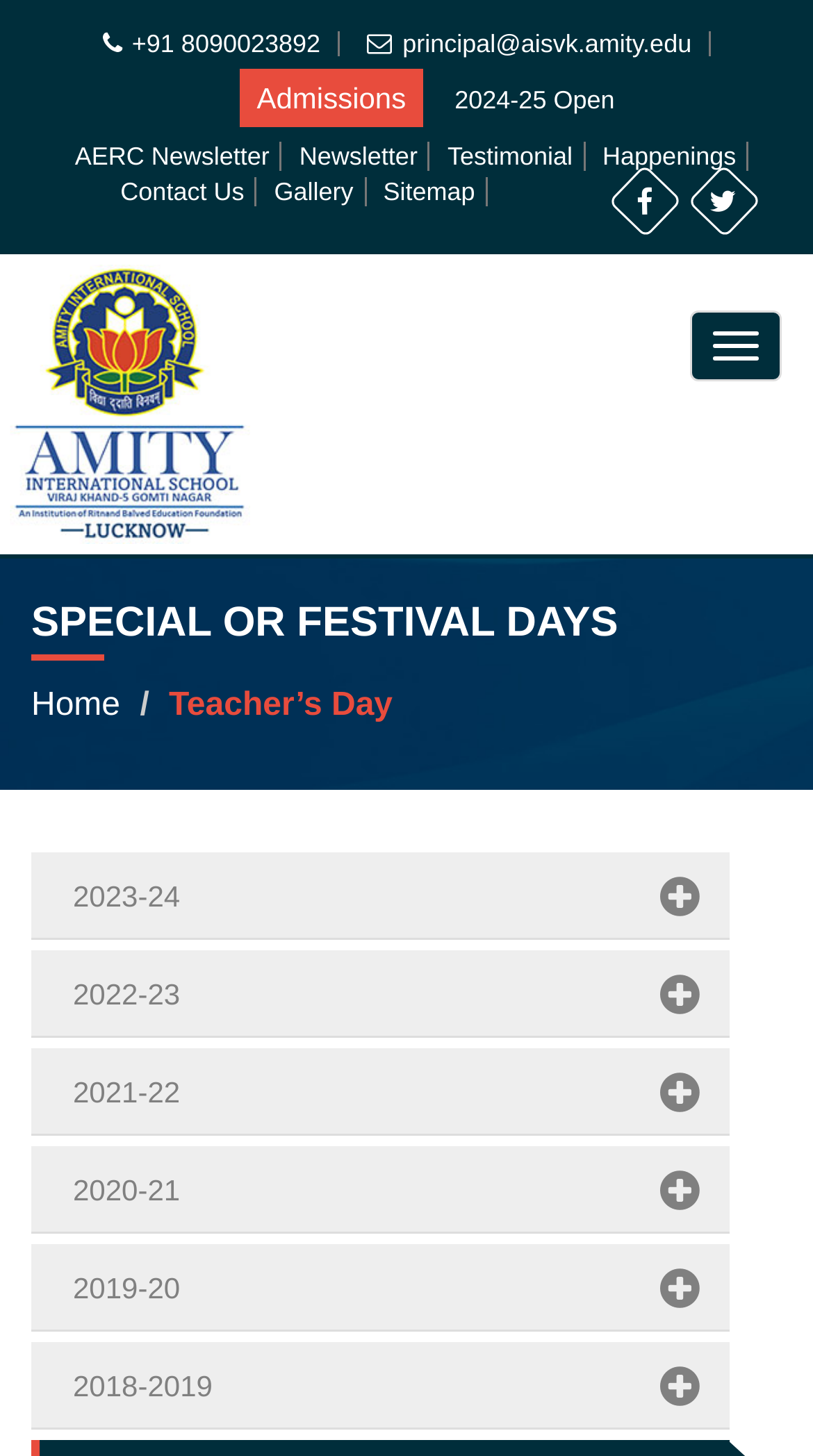Locate the bounding box coordinates of the element to click to perform the following action: 'Contact the school'. The coordinates should be given as four float values between 0 and 1, in the form of [left, top, right, bottom].

[0.135, 0.122, 0.316, 0.142]